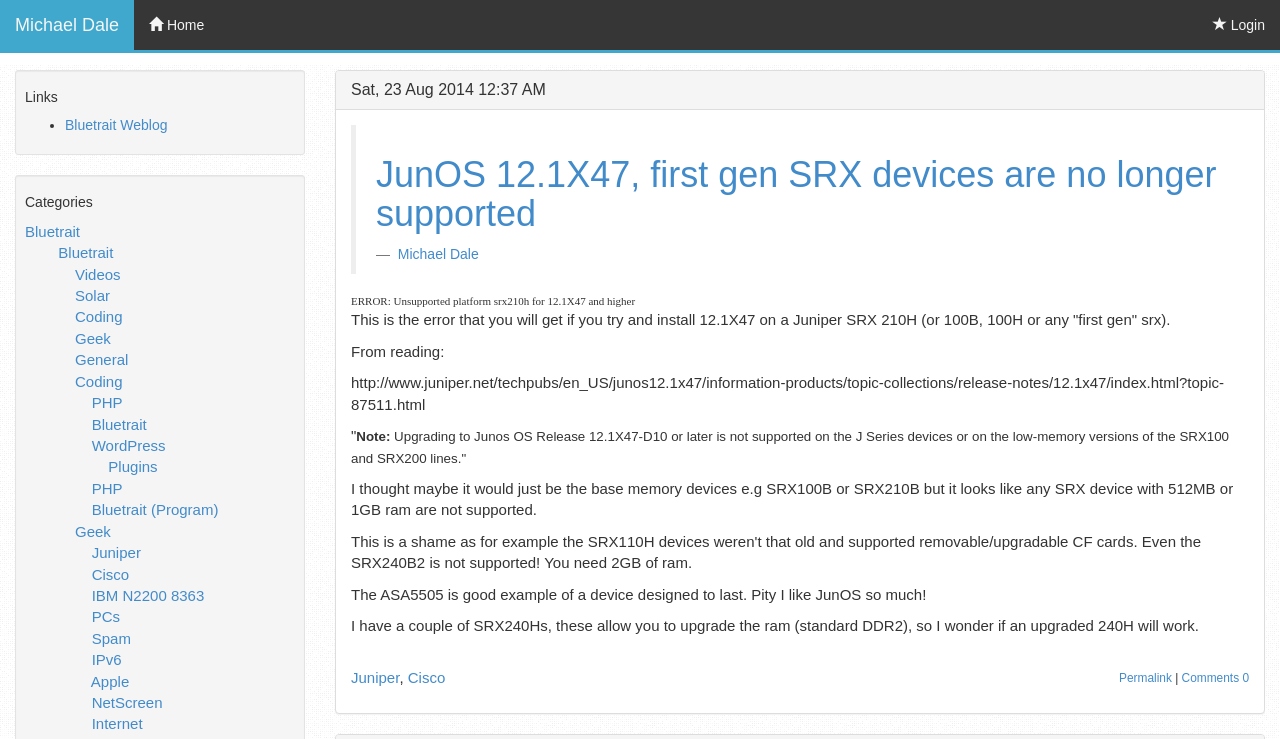Please locate the bounding box coordinates of the element that should be clicked to achieve the given instruction: "Click on the 'Home' link".

[0.105, 0.0, 0.171, 0.068]